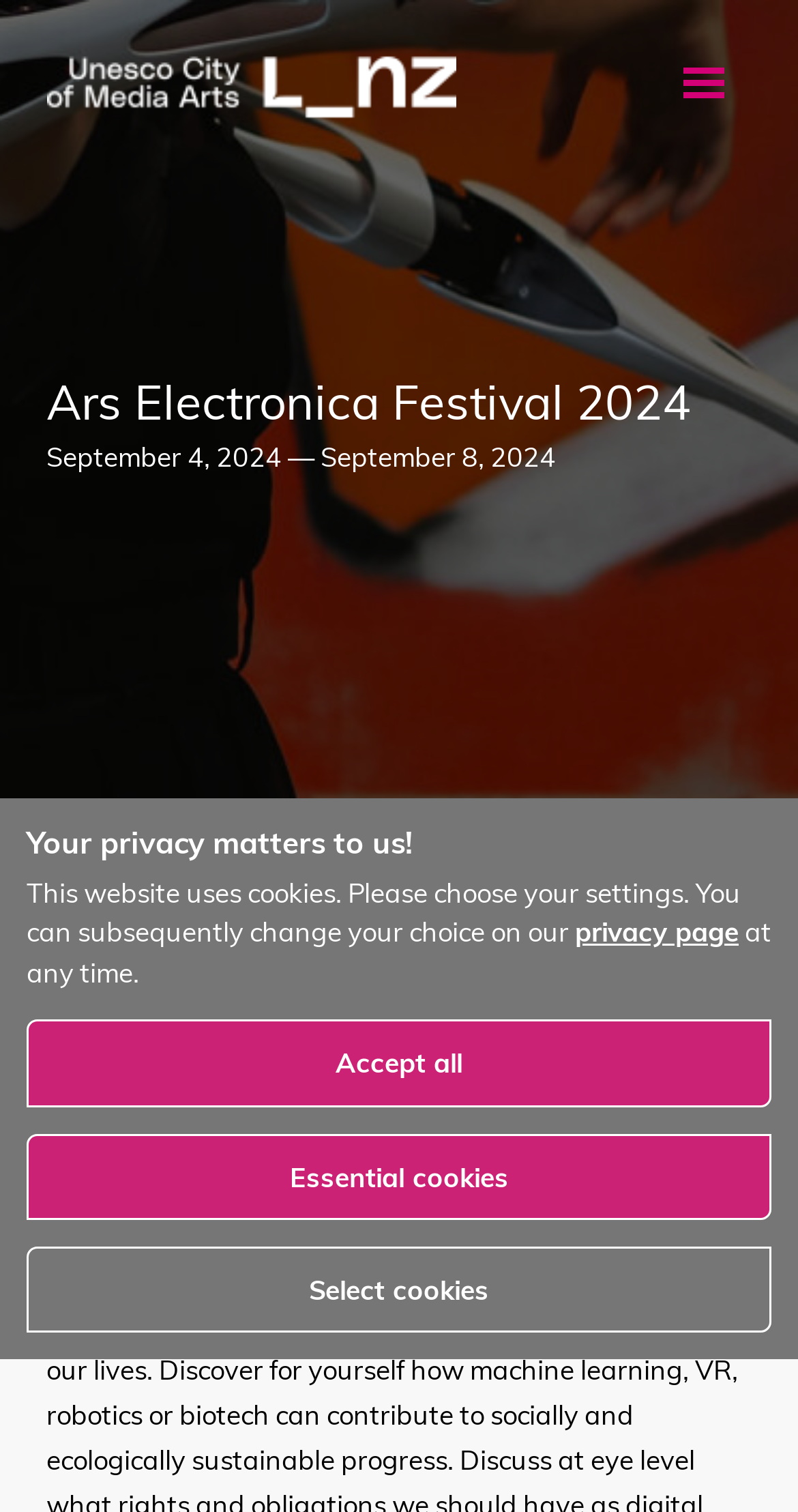What is the symbol next to the 'Featuring' link?
We need a detailed and meticulous answer to the question.

I found the answer by looking at the link element with the text ' Featuring'. The '' is a Unicode character that represents a symbol, which is next to the 'Featuring' link.